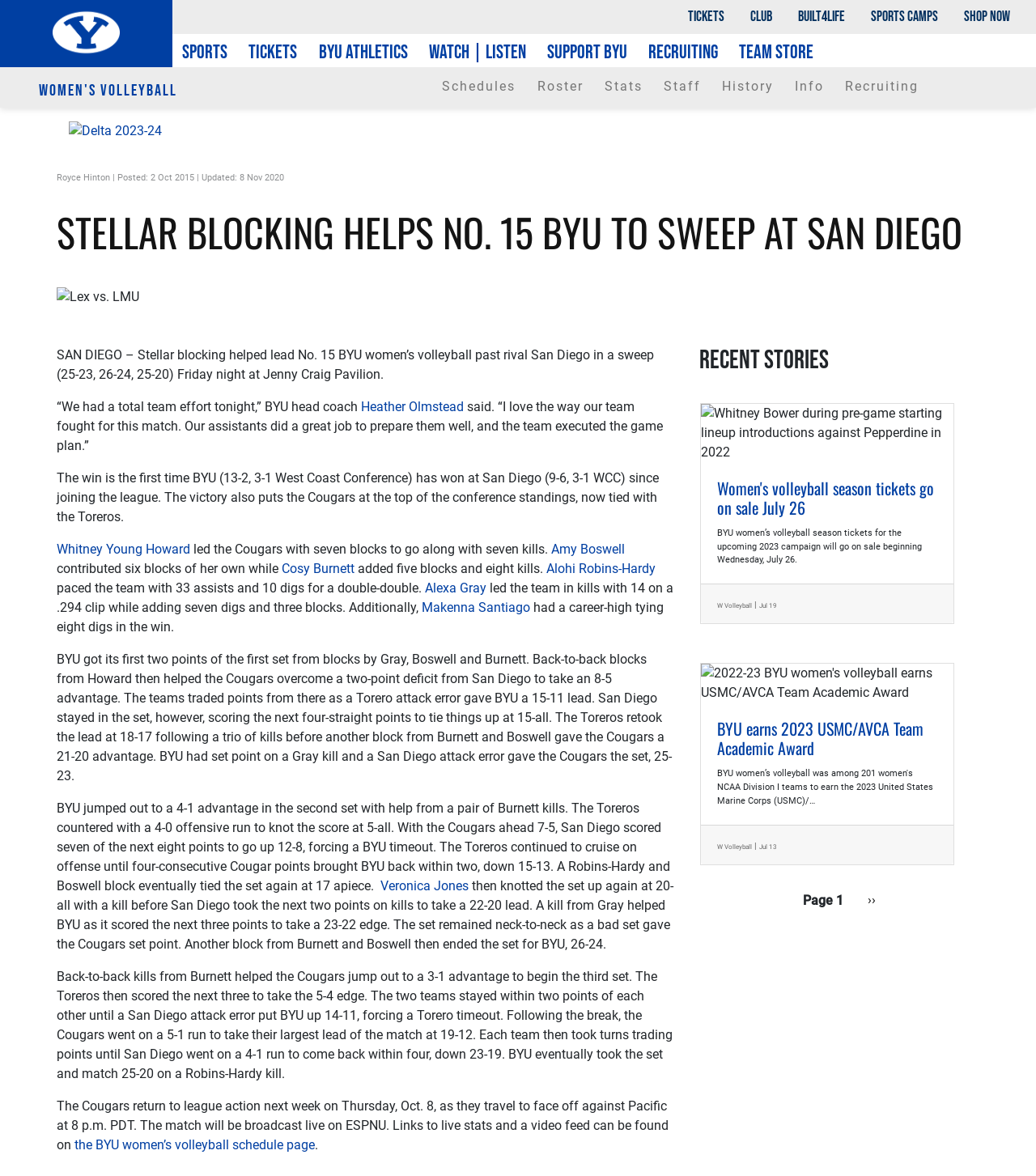Please identify the bounding box coordinates of the region to click in order to complete the task: "Go to the next page". The coordinates must be four float numbers between 0 and 1, specified as [left, top, right, bottom].

[0.83, 0.754, 0.853, 0.776]